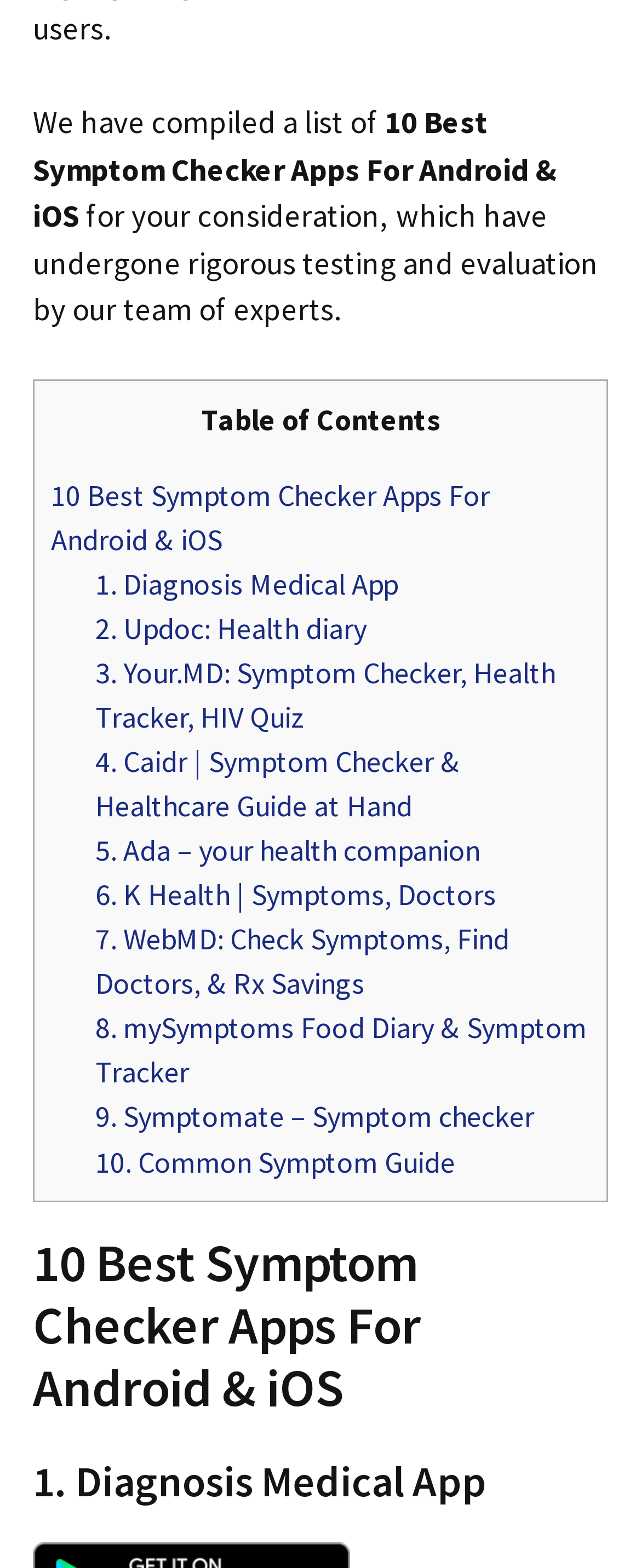Locate the bounding box coordinates of the item that should be clicked to fulfill the instruction: "Explore the features of Updoc: Health diary".

[0.149, 0.388, 0.572, 0.412]